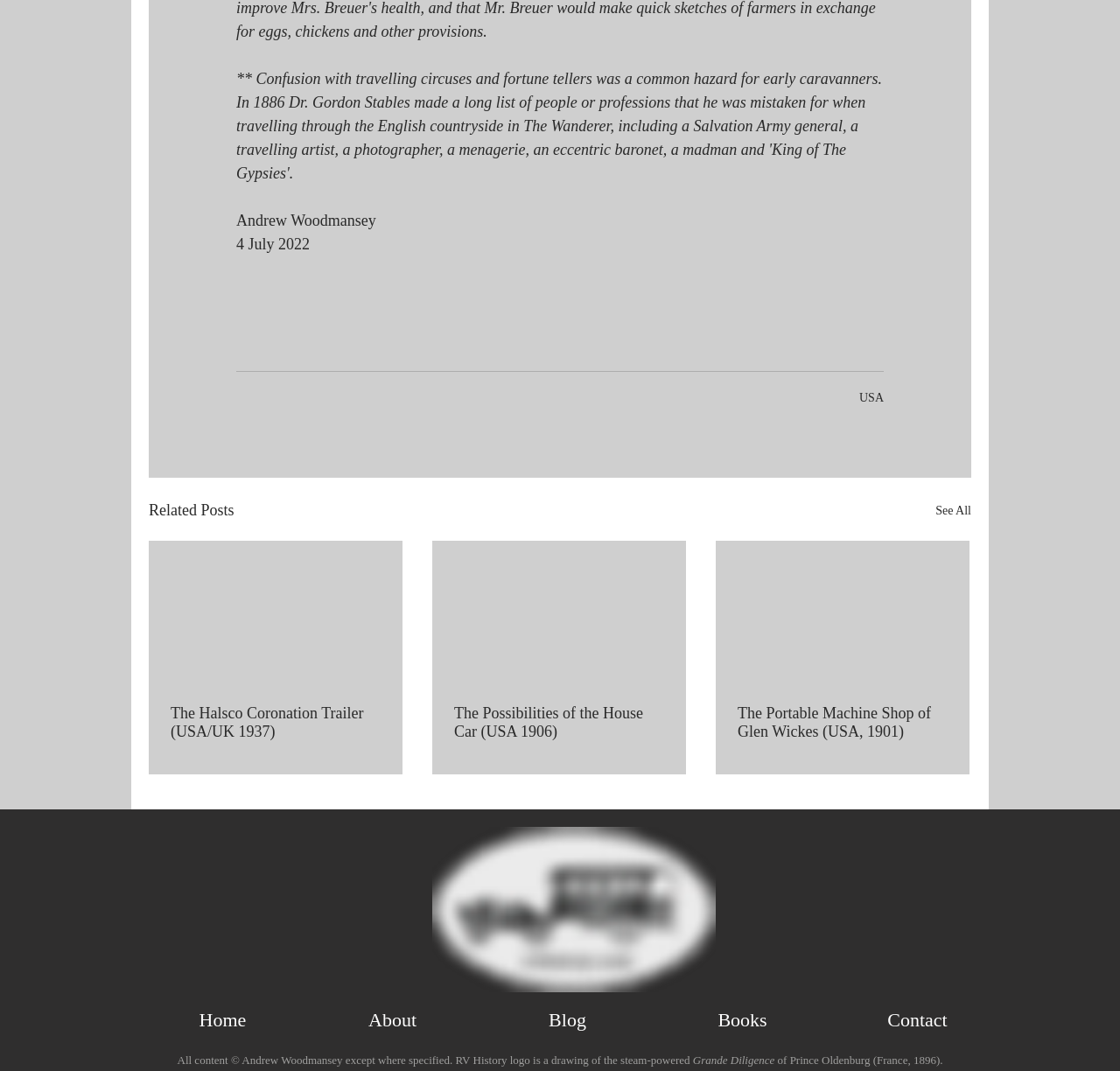Highlight the bounding box coordinates of the element you need to click to perform the following instruction: "View the 'Related Posts'."

[0.133, 0.464, 0.209, 0.488]